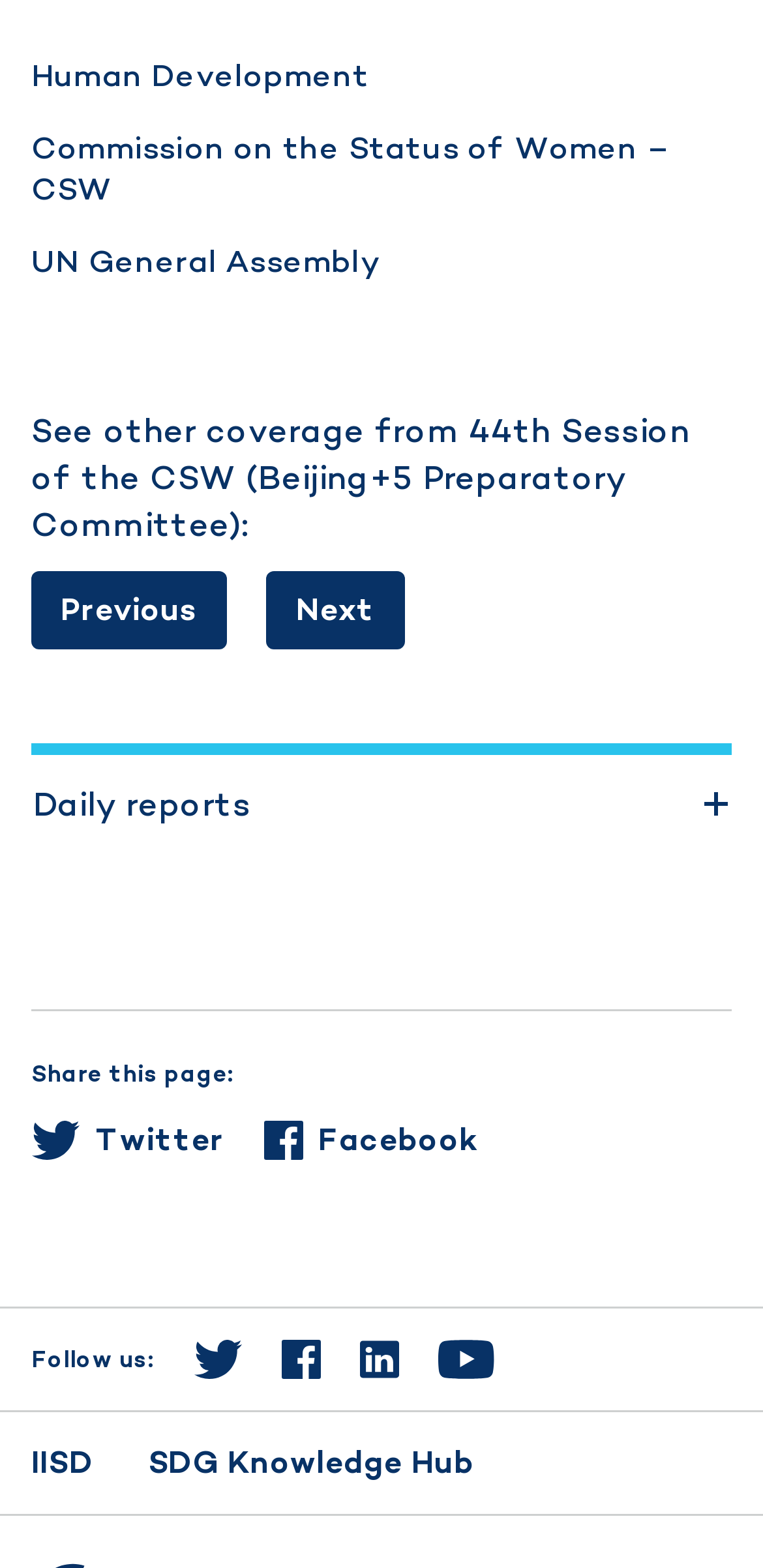Please identify the bounding box coordinates of the region to click in order to complete the given instruction: "Click on Daily reports". The coordinates should be four float numbers between 0 and 1, i.e., [left, top, right, bottom].

[0.041, 0.481, 0.959, 0.544]